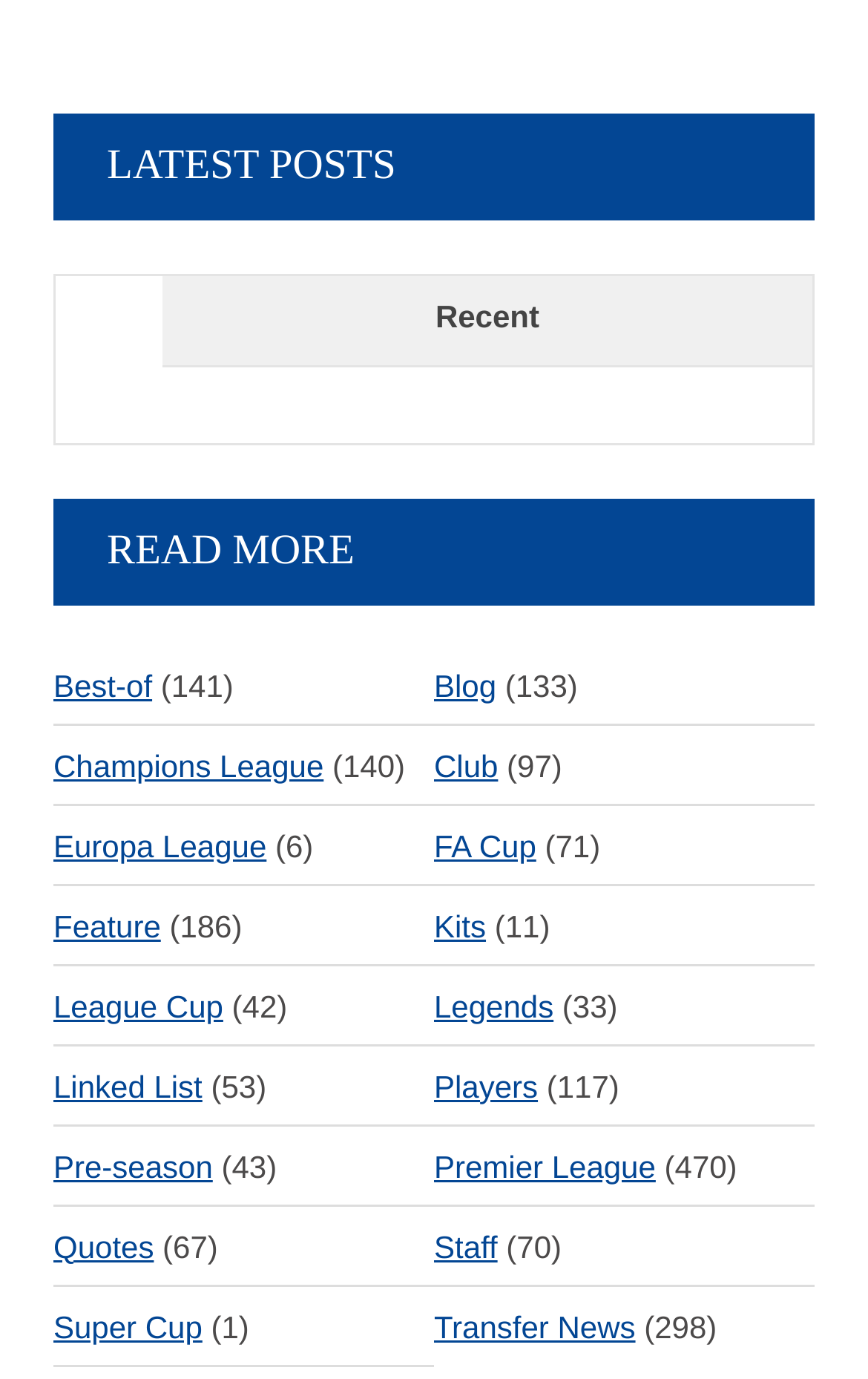Identify the bounding box coordinates of the area that should be clicked in order to complete the given instruction: "Go to the blog". The bounding box coordinates should be four float numbers between 0 and 1, i.e., [left, top, right, bottom].

[0.5, 0.468, 0.572, 0.526]